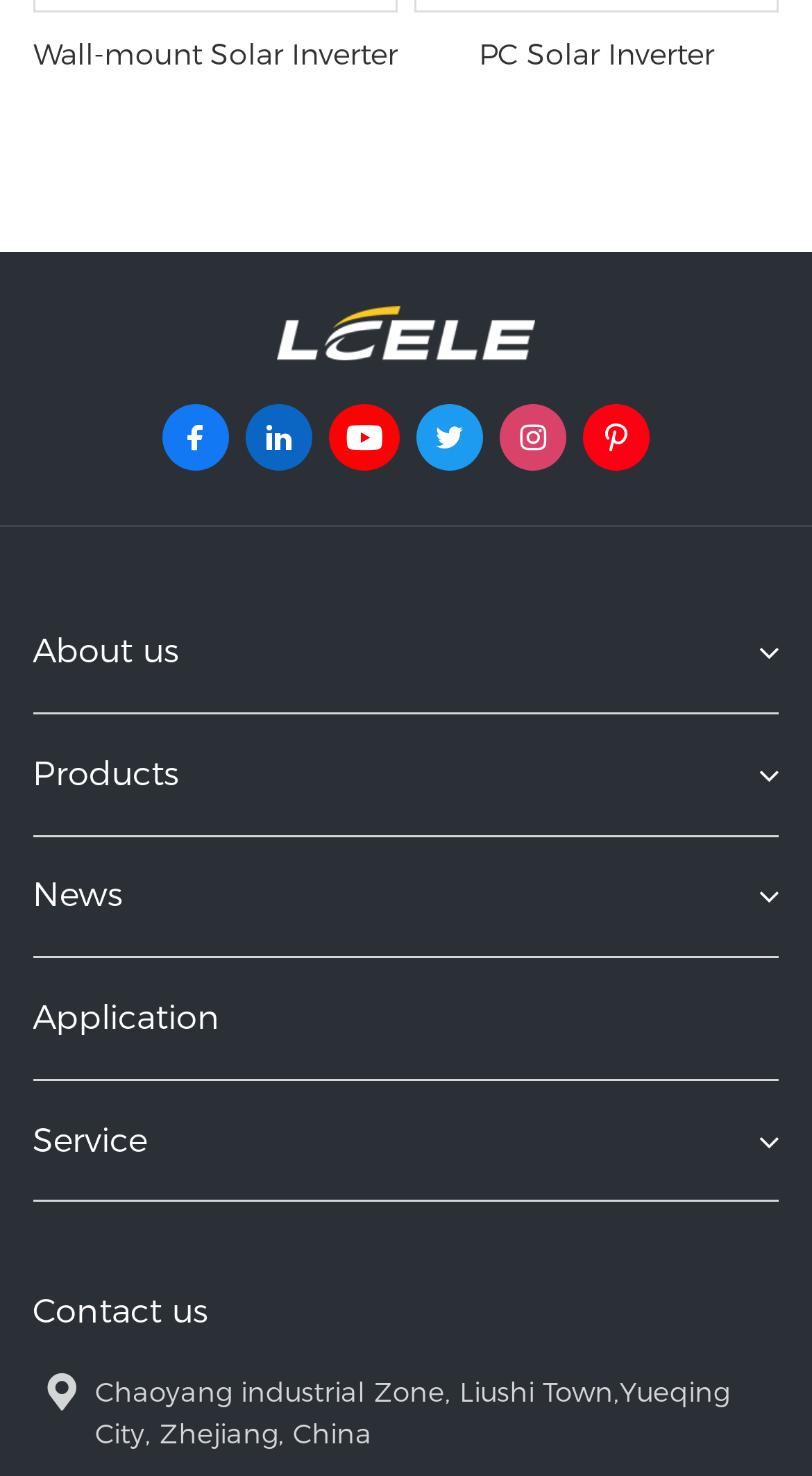Could you indicate the bounding box coordinates of the region to click in order to complete this instruction: "View Products".

[0.04, 0.513, 0.219, 0.536]